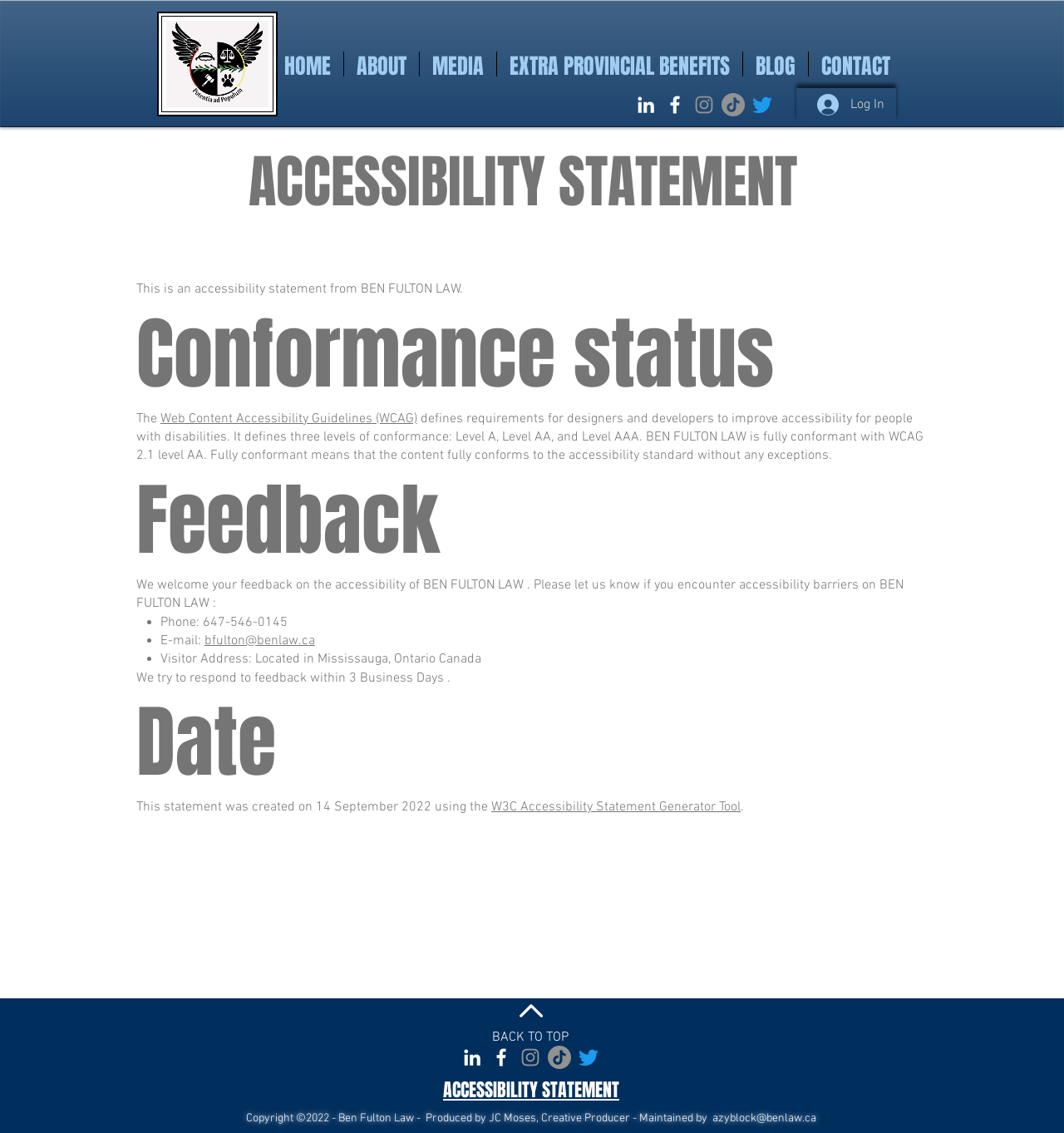Please give a short response to the question using one word or a phrase:
How can I contact Ben Fulton Law?

Phone, Email, Visitor Address